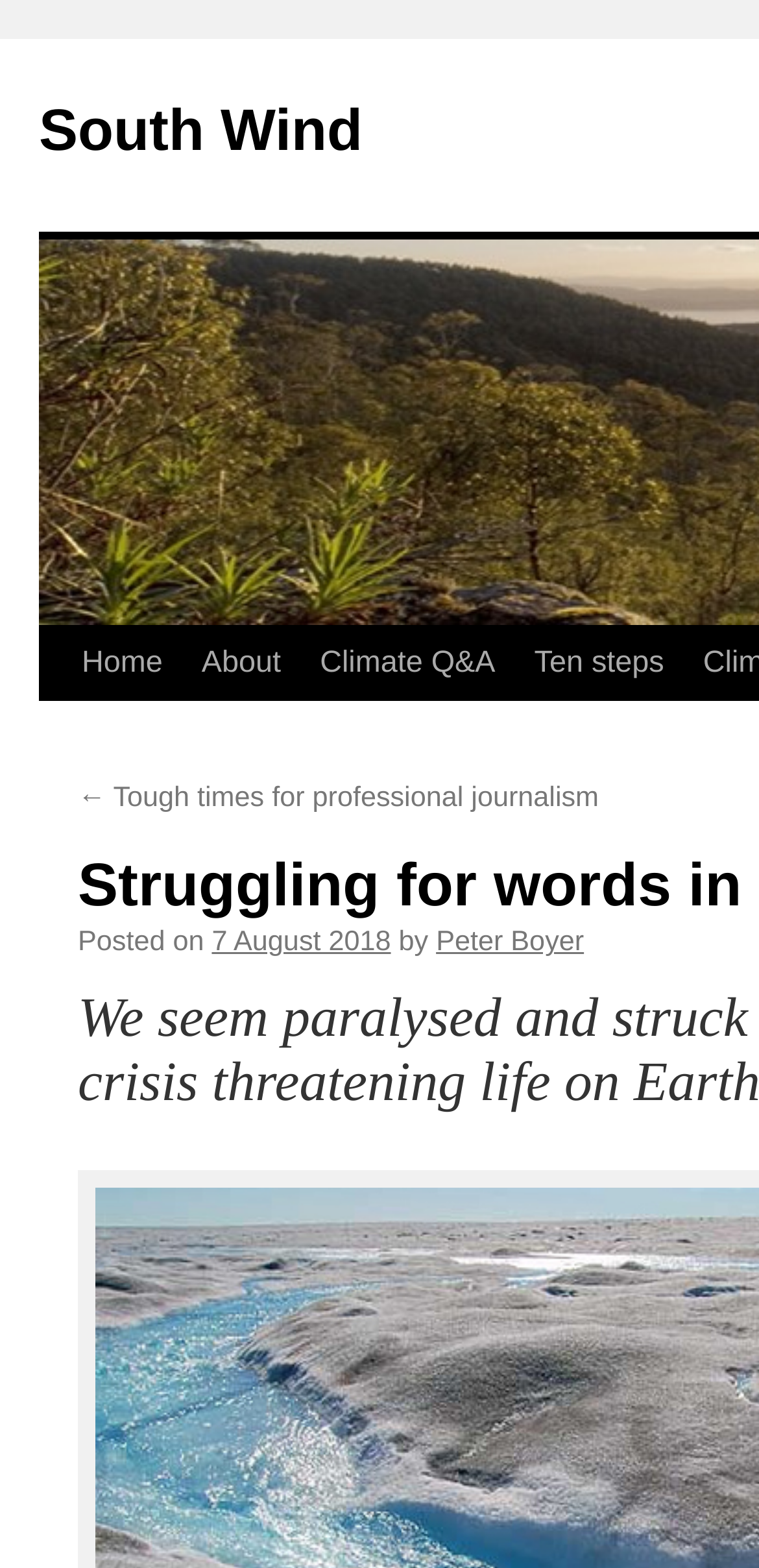Explain in detail what is displayed on the webpage.

The webpage appears to be a blog post or article titled "Struggling for words in the face of a crisis | South Wind". At the top left of the page, there is a link to the website's homepage, labeled "South Wind". Below this, there is a link to skip to the content of the page.

The main navigation menu is located at the top of the page, with links to "Home", "About", "Climate Q&A", and "Ten steps" arranged horizontally from left to right. 

Below the navigation menu, there is a section that appears to be a previous article or post, with a link to "← Tough times for professional journalism" on the left side. To the right of this link, there is a line of text that reads "Posted on 7 August 2018 by Peter Boyer", indicating the date and author of the article.

The content of the article itself is not explicitly described in the accessibility tree, but the meta description suggests that it may be related to environmental issues and the struggle to find words to describe the crisis facing the planet.